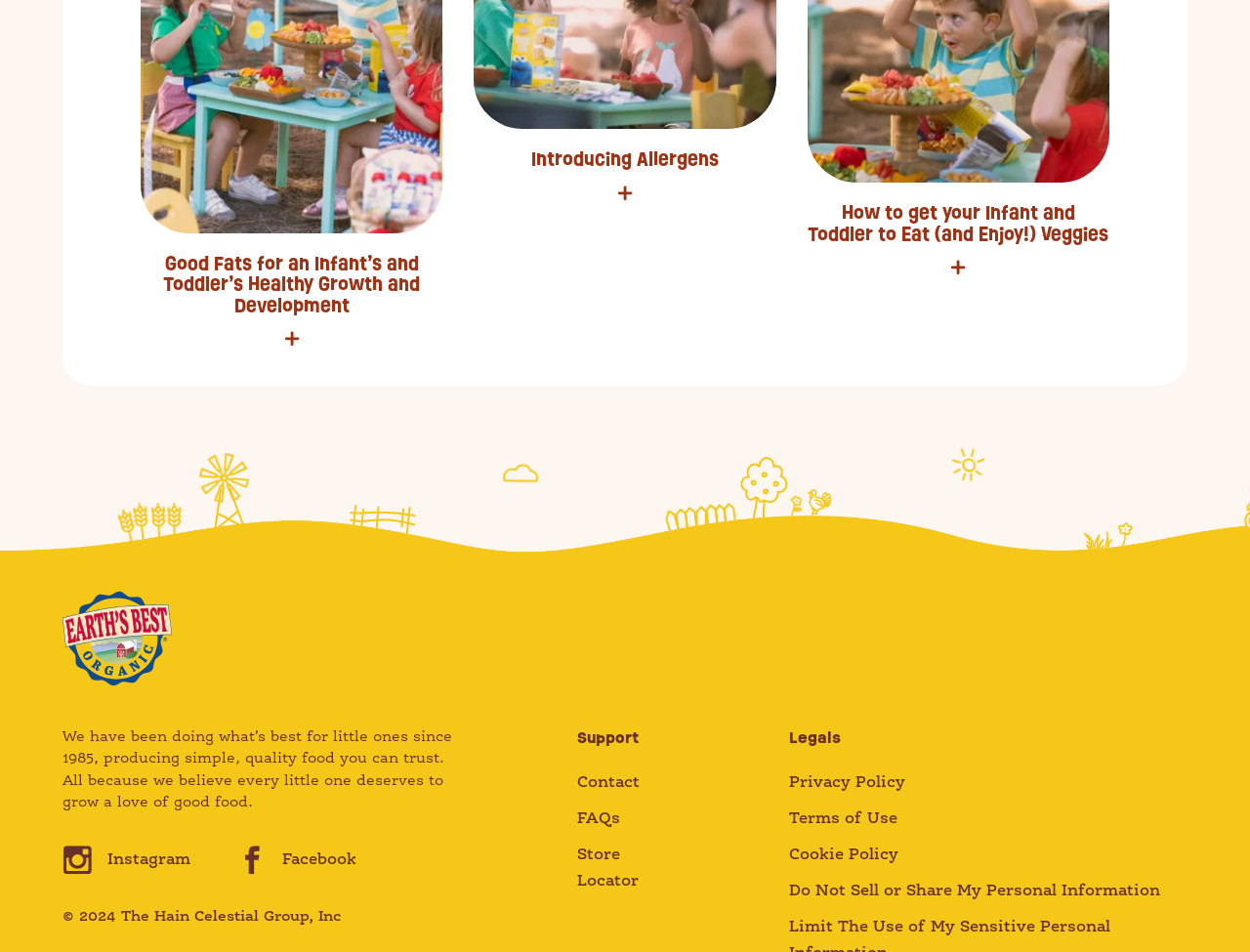Locate the bounding box of the UI element described by: "Cookie Policy" in the given webpage screenshot.

[0.631, 0.89, 0.719, 0.906]